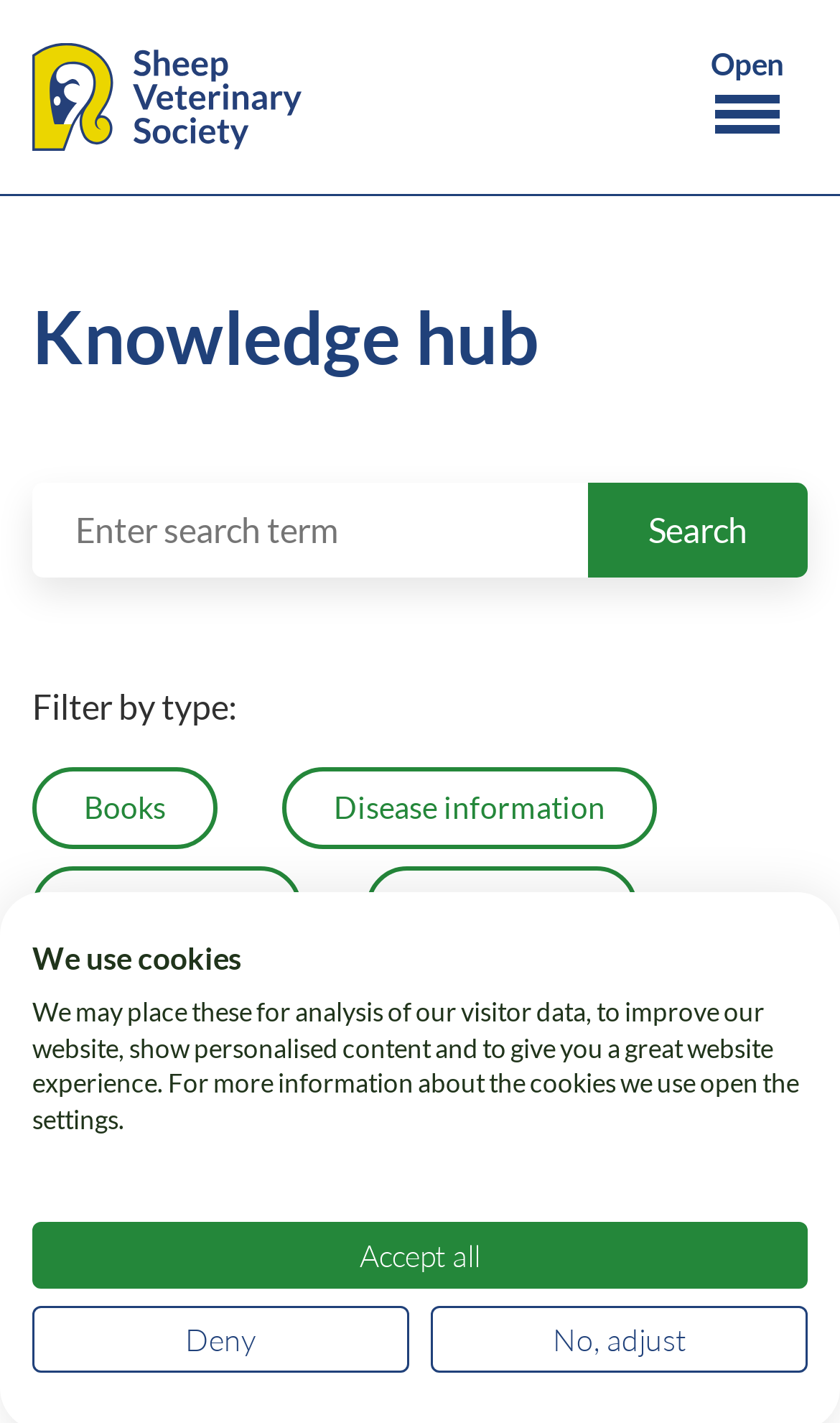Give a detailed account of the webpage.

The webpage is a knowledge hub for the Sheep Veterinary Society. At the top left corner, there is a logo of the Sheep Veterinary Society, accompanied by a navigation button on the top right corner. Below the logo, there is a heading that reads "Knowledge hub". 

A search bar is located below the heading, consisting of a text box to enter search terms and a search button next to it. To the right of the search bar, there is a filter option with a dropdown menu labeled "Filter by type:". This dropdown menu has several options, including "Books", "Disease information", "Proceedings", "Publications", and "Webinars", which are arranged vertically.

Below the filter options, there is a link to reset the filter settings. A notification about the use of cookies is displayed at the bottom of the page, along with a detailed explanation of how the cookies are used. Three buttons are provided to manage cookie settings: "Accept all", "Deny", and "No, adjust".